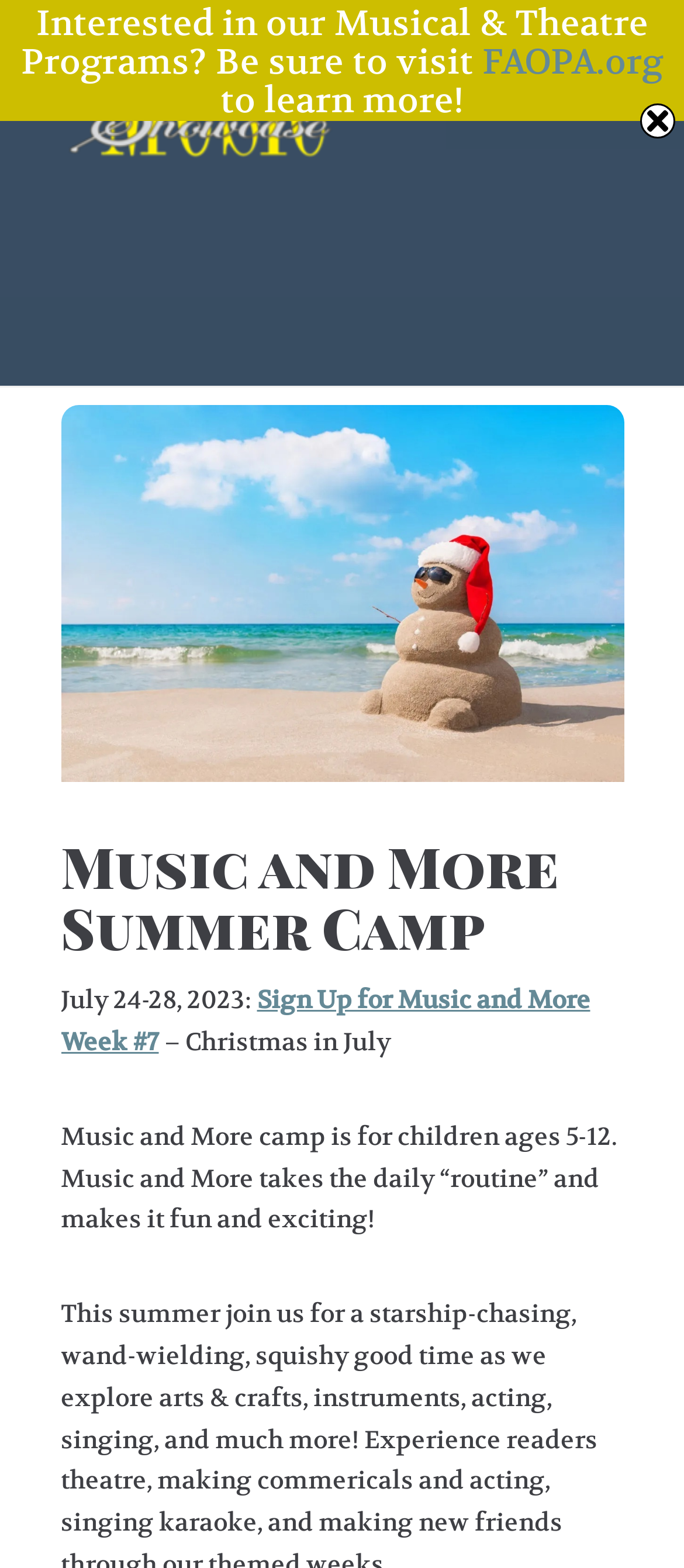What is the theme of Week #7?
Look at the screenshot and respond with a single word or phrase.

Christmas in July